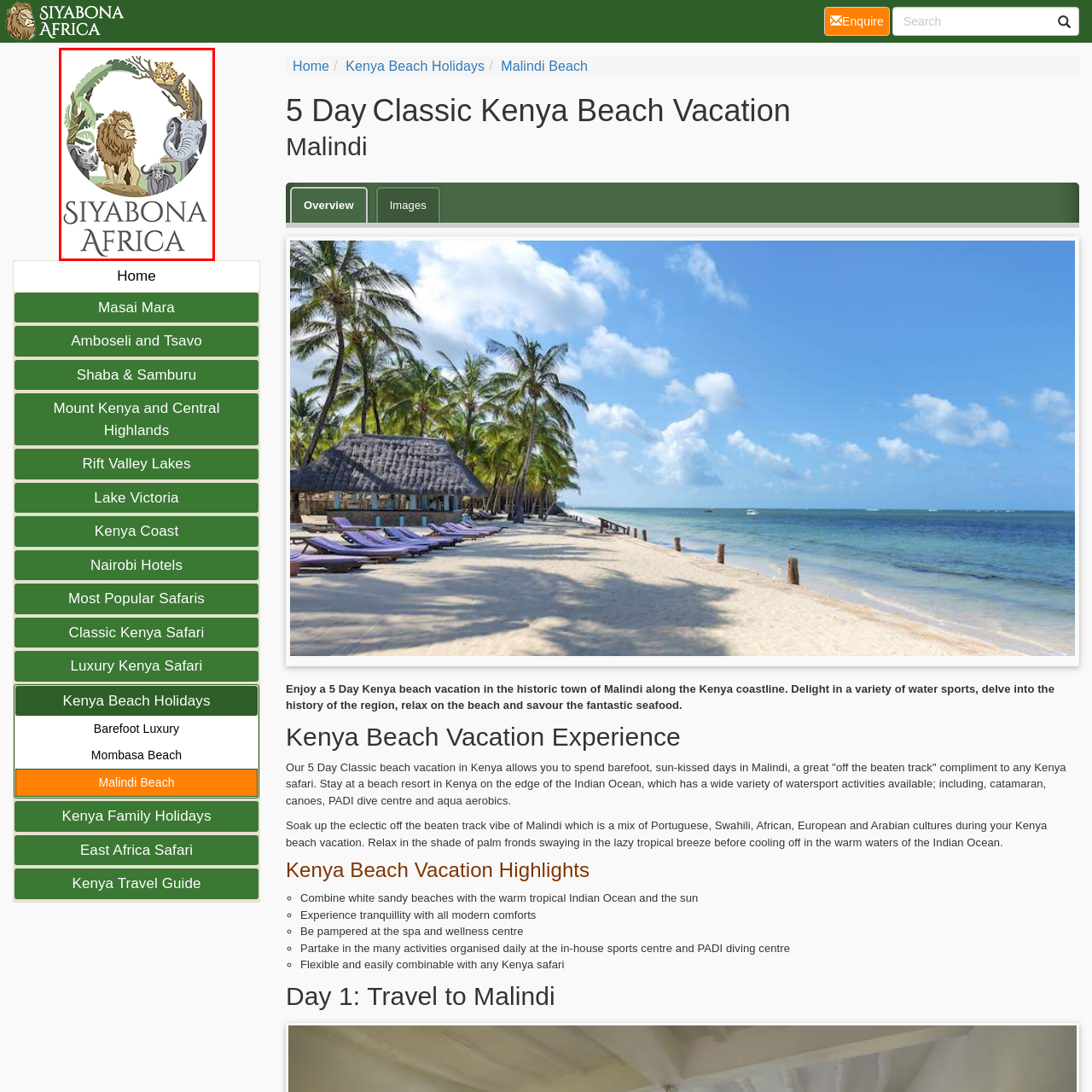Write a comprehensive caption detailing the image within the red boundary.

The image features a stylized logo for "Siyabona Africa," showcasing a vibrant representation of African wildlife within a circular design. Prominently featured are a lion, an elephant, a buffalo, and a leopard, surrounded by lush green foliage, symbolizing the rich biodiversity of the continent. This logo encapsulates the spirit of adventure and exploration that Siyabona Africa offers, inviting travelers to experience the beauty and majesty of African landscapes and wildlife.